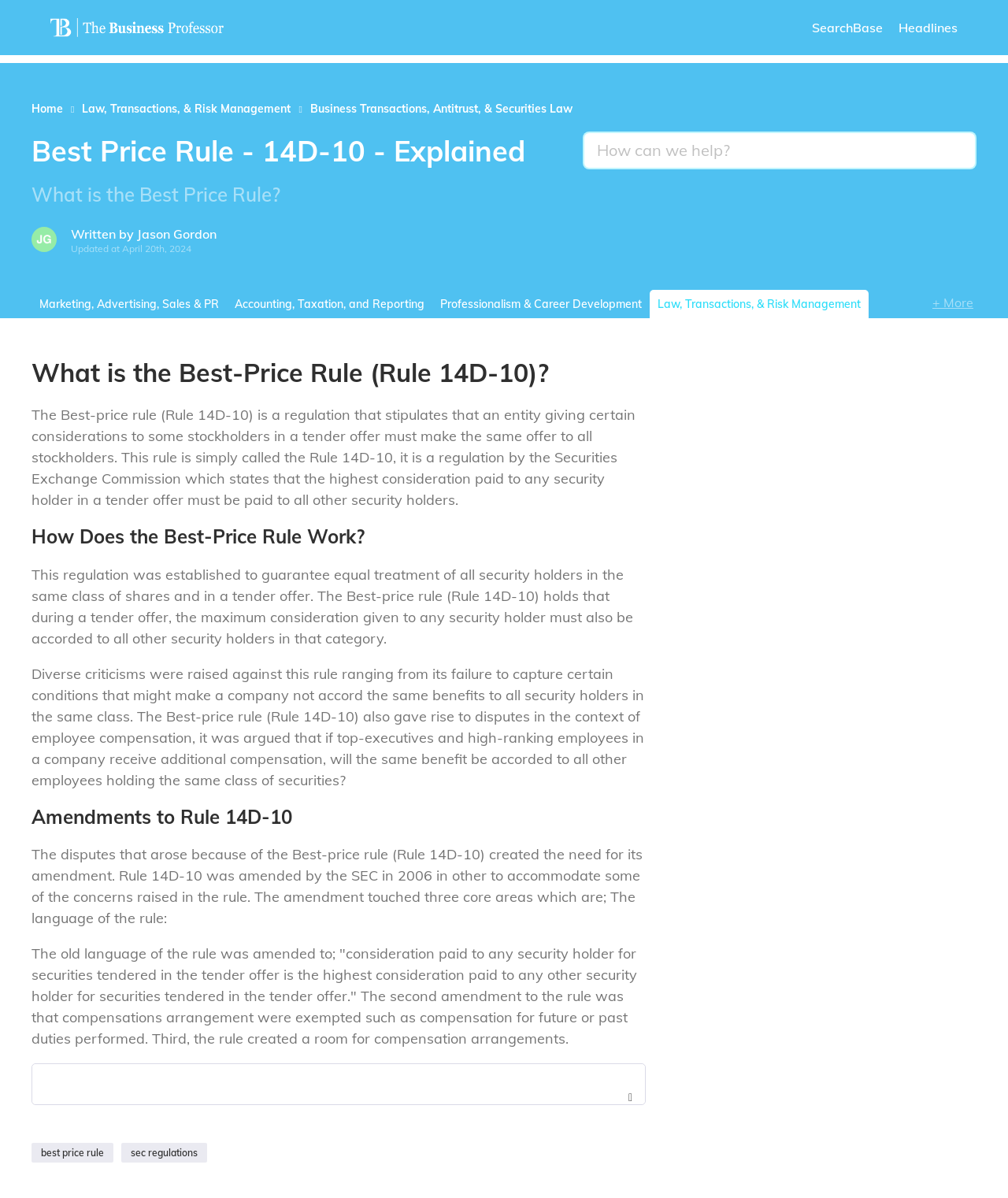Locate the bounding box coordinates of the element to click to perform the following action: 'Click on Jason Gordon'. The coordinates should be given as four float values between 0 and 1, in the form of [left, top, right, bottom].

[0.136, 0.189, 0.215, 0.202]